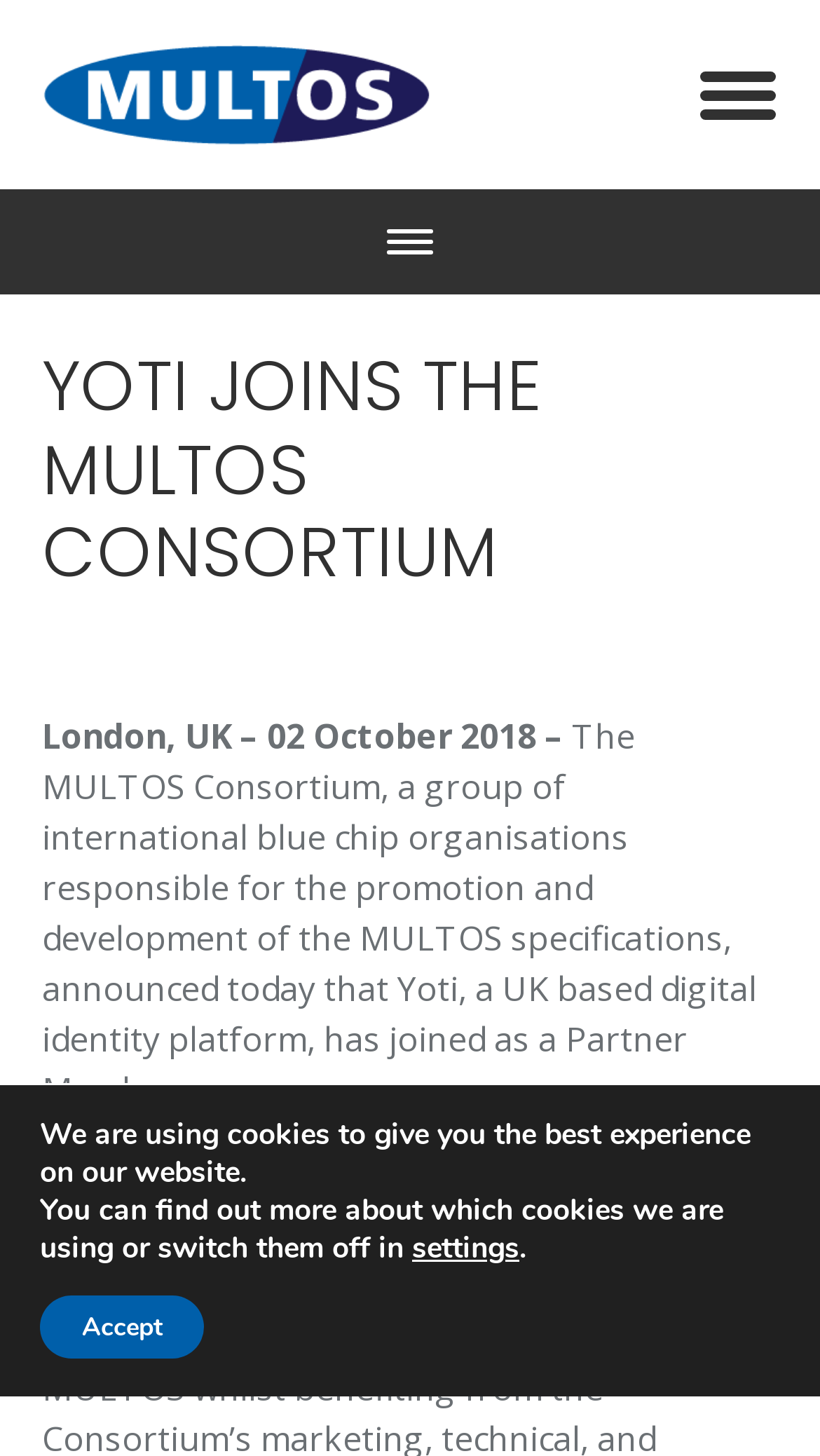What is the date of the announcement?
Answer the question with just one word or phrase using the image.

02 October 2018